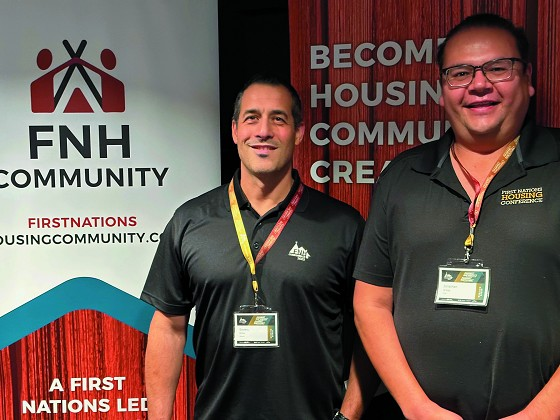Generate a comprehensive caption that describes the image.

The image features two smiling individuals standing in front of a backdrop promoting the FNH Community, part of the First Nations Housing Conference (FNHC) 2023. Both are dressed in black shirts with visible name tags, suggesting their involvement in the conference. The prominent banner next to them reads “FNH COMMUNITY” along with the slogan “BECOME A HOUSING COMMUNITY CREATOR,” emphasizing a collaborative vision for enhancing housing solutions within First Nations. This setting reflects the spirit of community and engagement that characterizes the FNHC, which aims to address challenges and opportunities in First Nations housing. The event highlighted discussions, workshops, and training aimed at improving housing initiatives, underscoring the commitment of participants to create sustainable and innovative solutions for their communities. The image captures a moment of camaraderie and purpose at this important gathering.